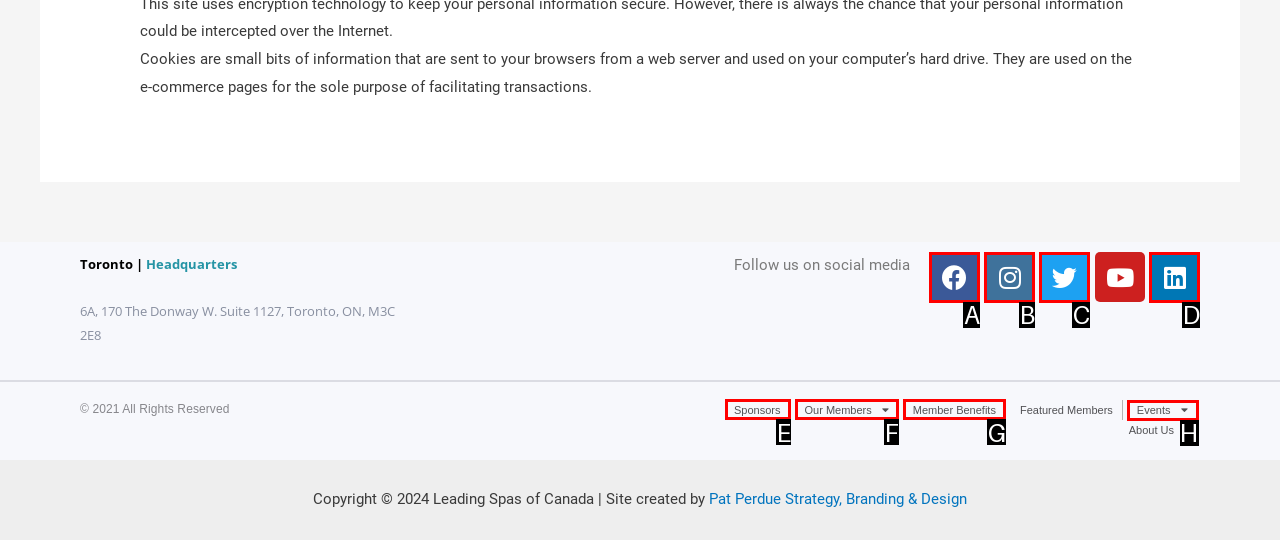Choose the HTML element that should be clicked to accomplish the task: Check out Events. Answer with the letter of the chosen option.

H